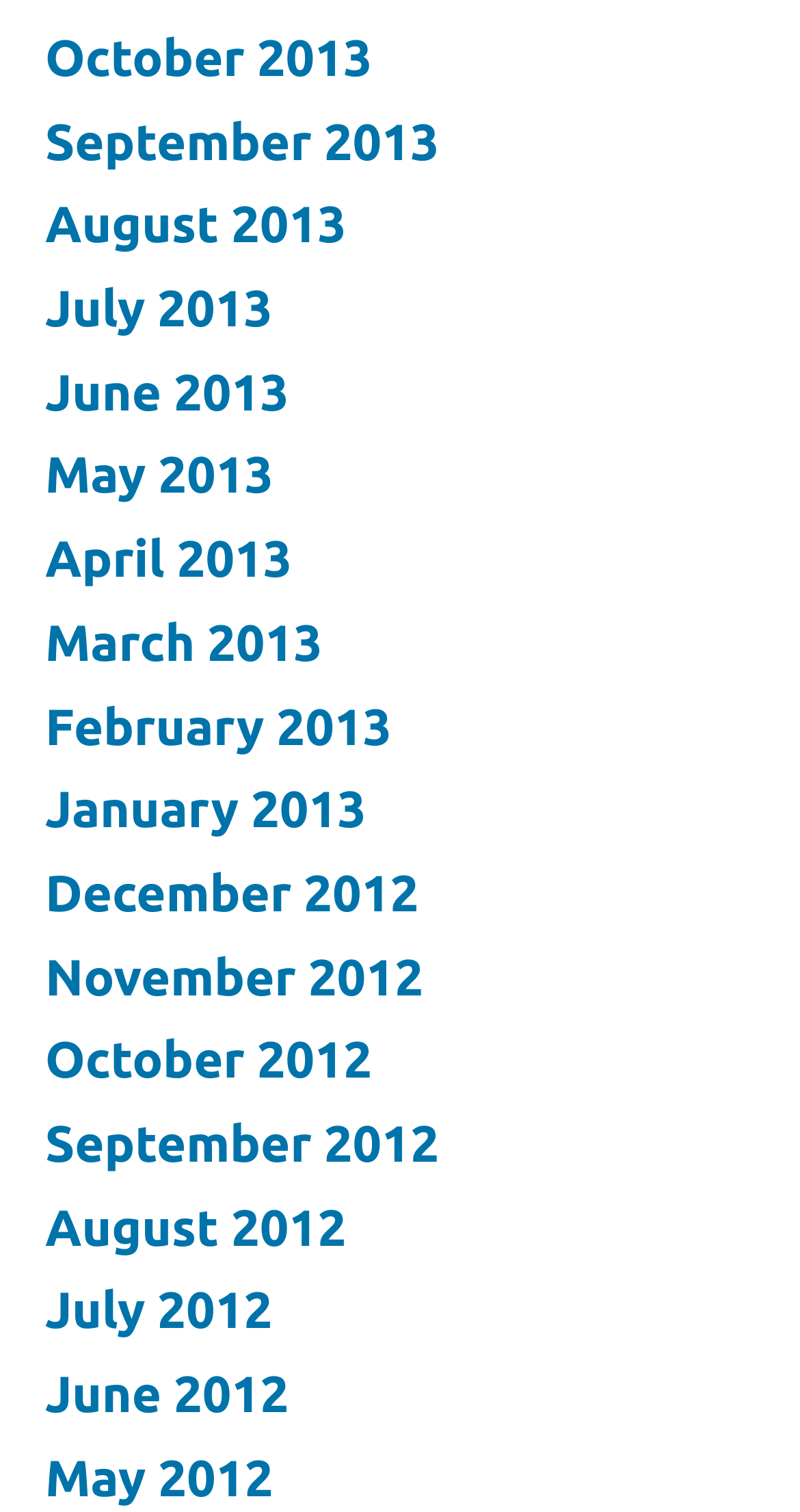Based on the image, please respond to the question with as much detail as possible:
What is the position of the link 'June 2012'?

By comparing the y1 and y2 coordinates of the bounding box of the link 'June 2012' ([0.056, 0.903, 0.361, 0.941]) with the other links, I determined that it is located near the bottom of the list.